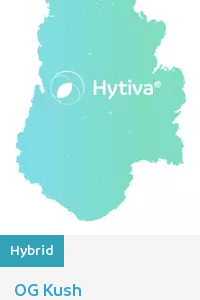Kindly respond to the following question with a single word or a brief phrase: 
What type of cannabis strain is OG Kush?

Hybrid